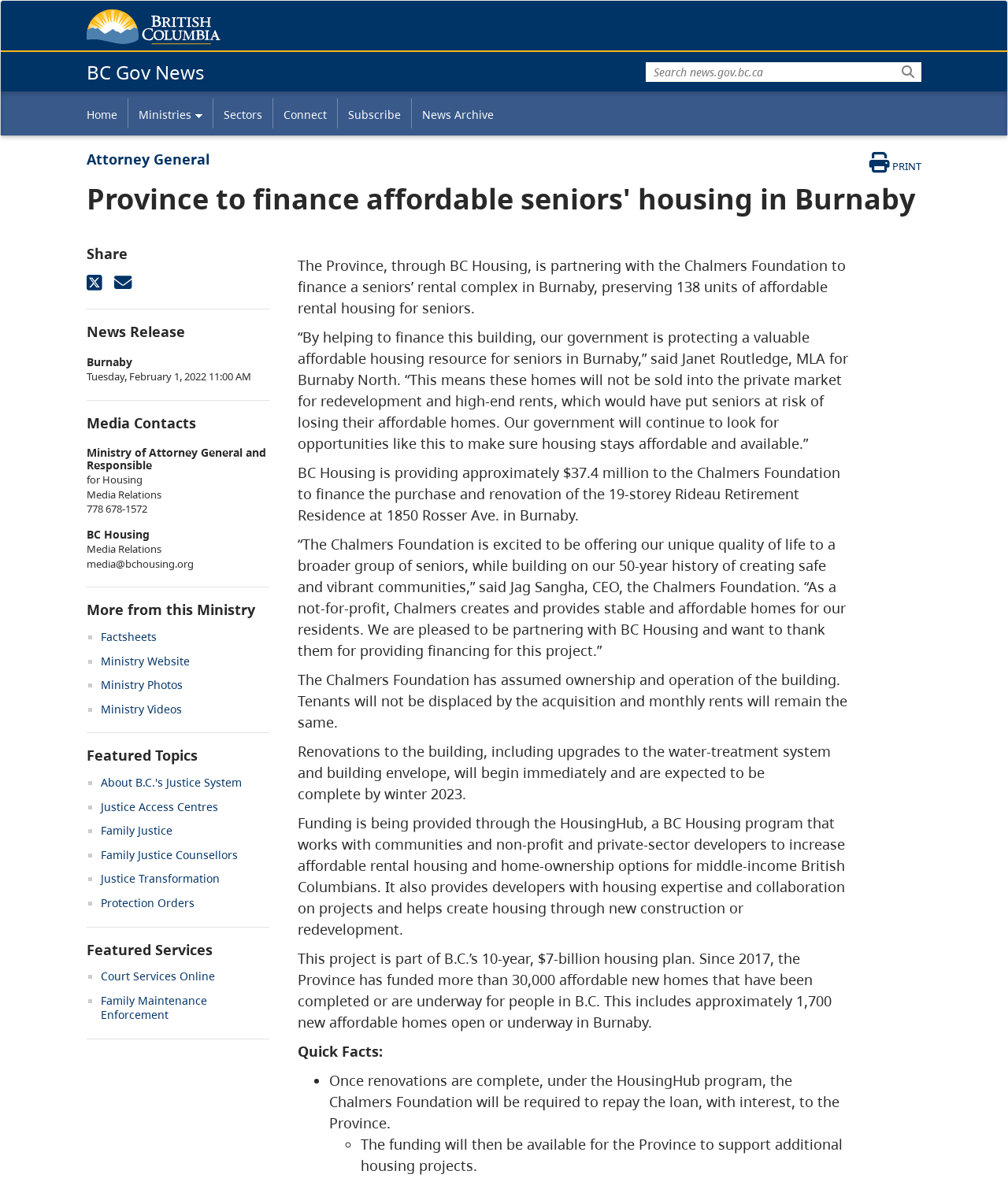Determine the bounding box coordinates for the element that should be clicked to follow this instruction: "Print this page". The coordinates should be given as four float numbers between 0 and 1, in the format [left, top, right, bottom].

[0.844, 0.129, 0.914, 0.147]